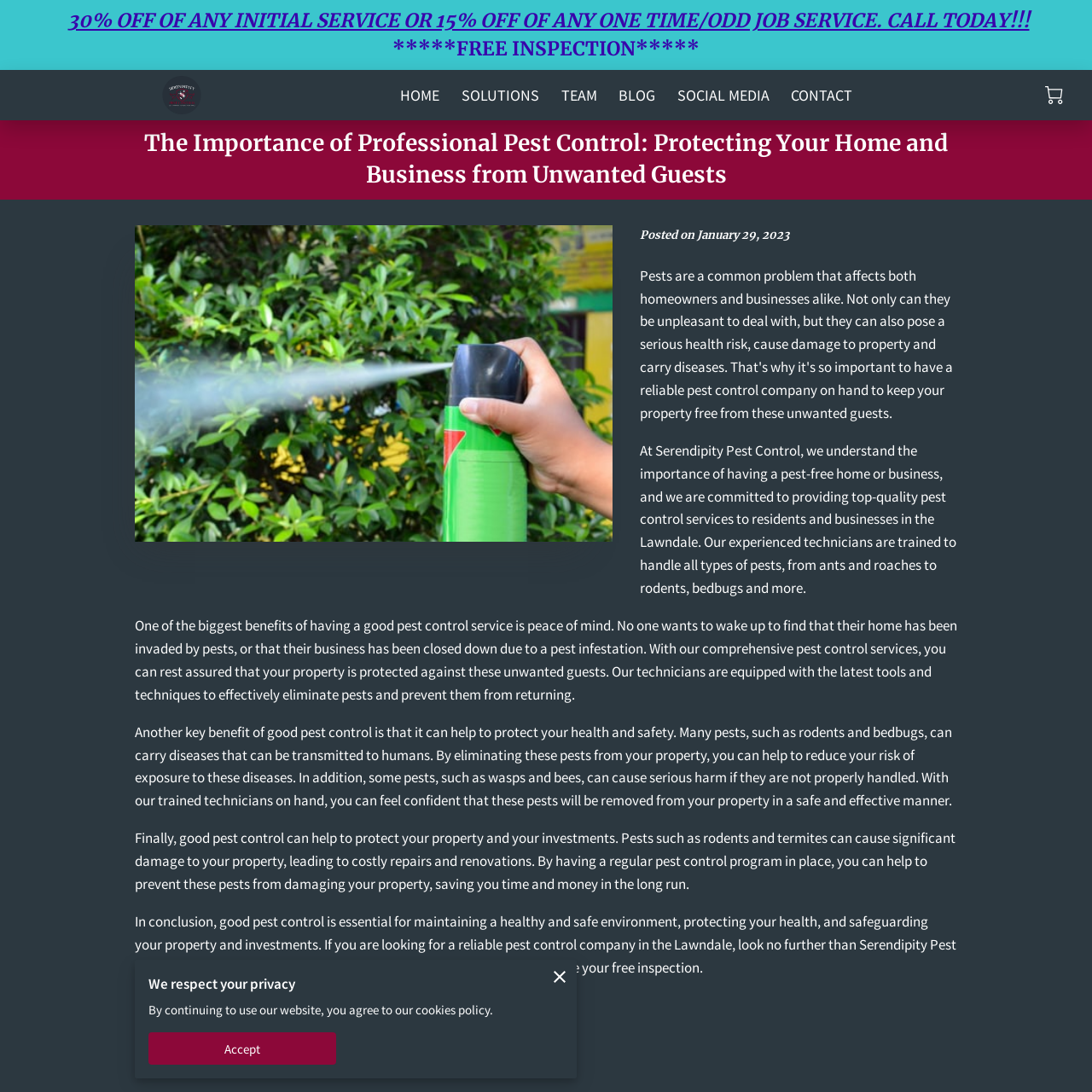Locate the bounding box coordinates of the element that should be clicked to execute the following instruction: "Read the blog".

[0.557, 0.074, 0.61, 0.1]